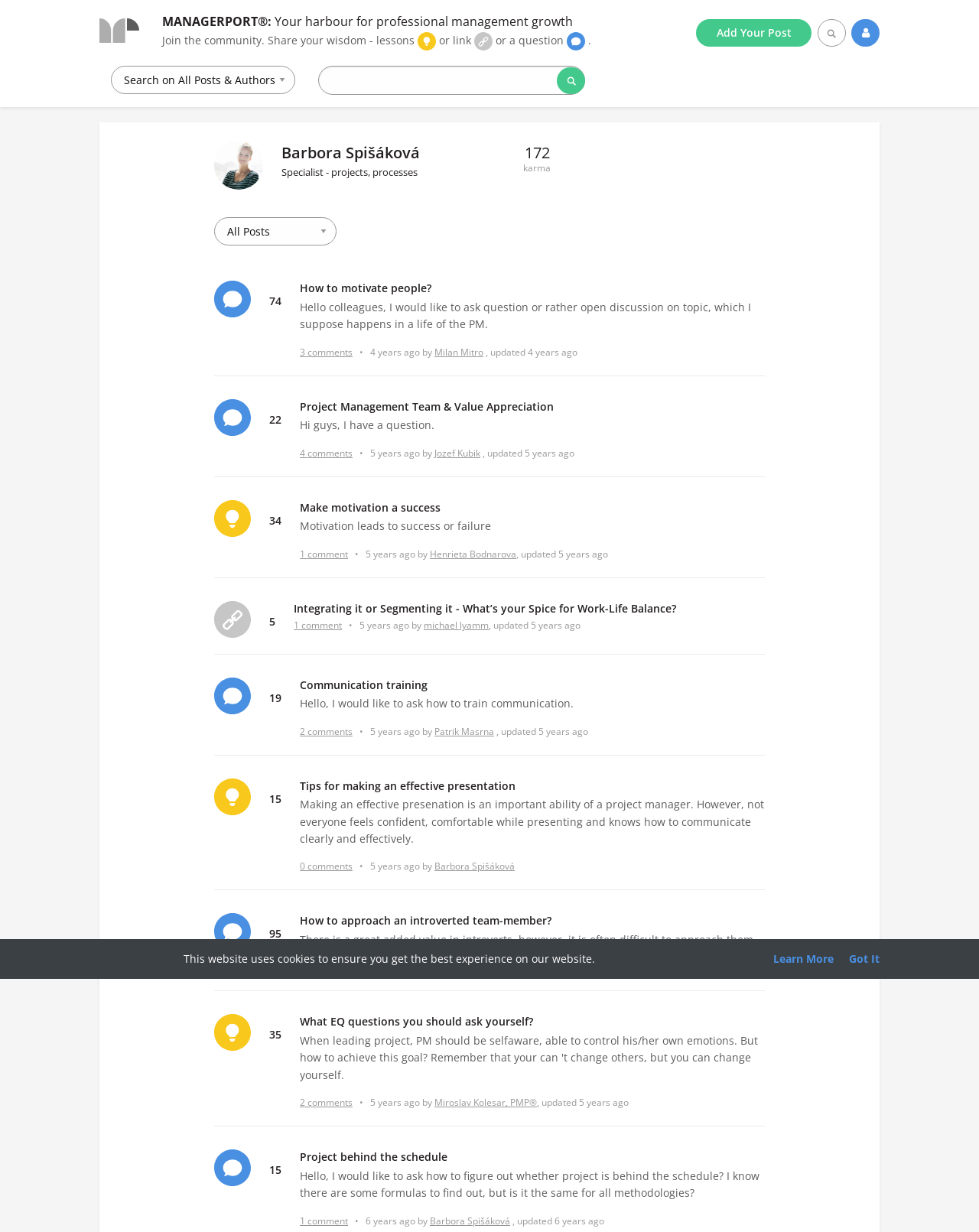Please respond to the question using a single word or phrase:
What is the purpose of the karma score?

To measure user reputation